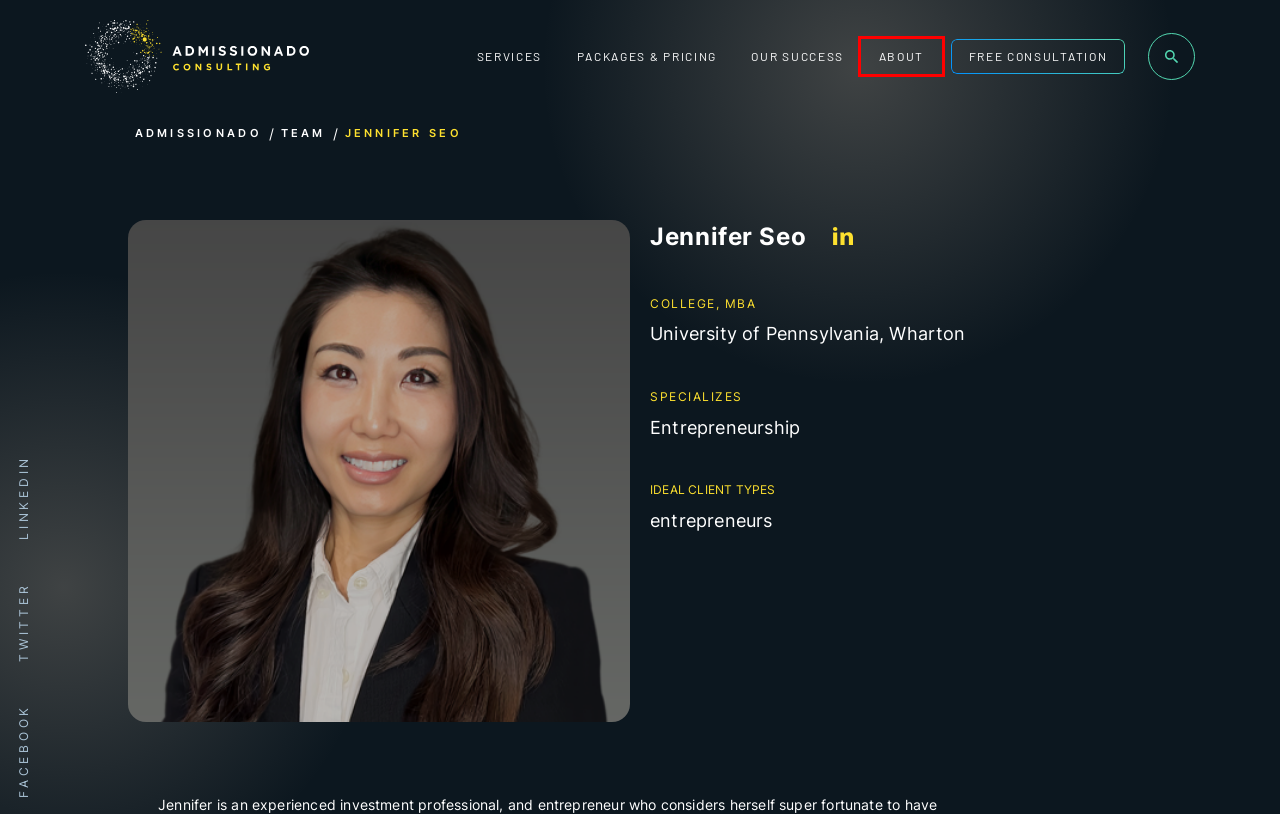A screenshot of a webpage is given with a red bounding box around a UI element. Choose the description that best matches the new webpage shown after clicking the element within the red bounding box. Here are the candidates:
A. School Profiles: Your Admissionado Guide to Top Schools : Admissionado
B. Offer Letter Samples: Your Admissionado Success Archive : Admissionado
C. Success Stories: Admissionado's College & MBA Case Studies : Admissionado
D. College Admissions Pricing Packages | Admissionado : Admissionado
E. Privacy Policy: Safeguarding Your Data | Admissionado : Admissionado
F. Meet Our Team: The Experts at Admissionado : Admissionado
G. Admissionado: Elite College & MBA Admissions Consulting : Admissionado
H. Free Consultation : Admissionado

G